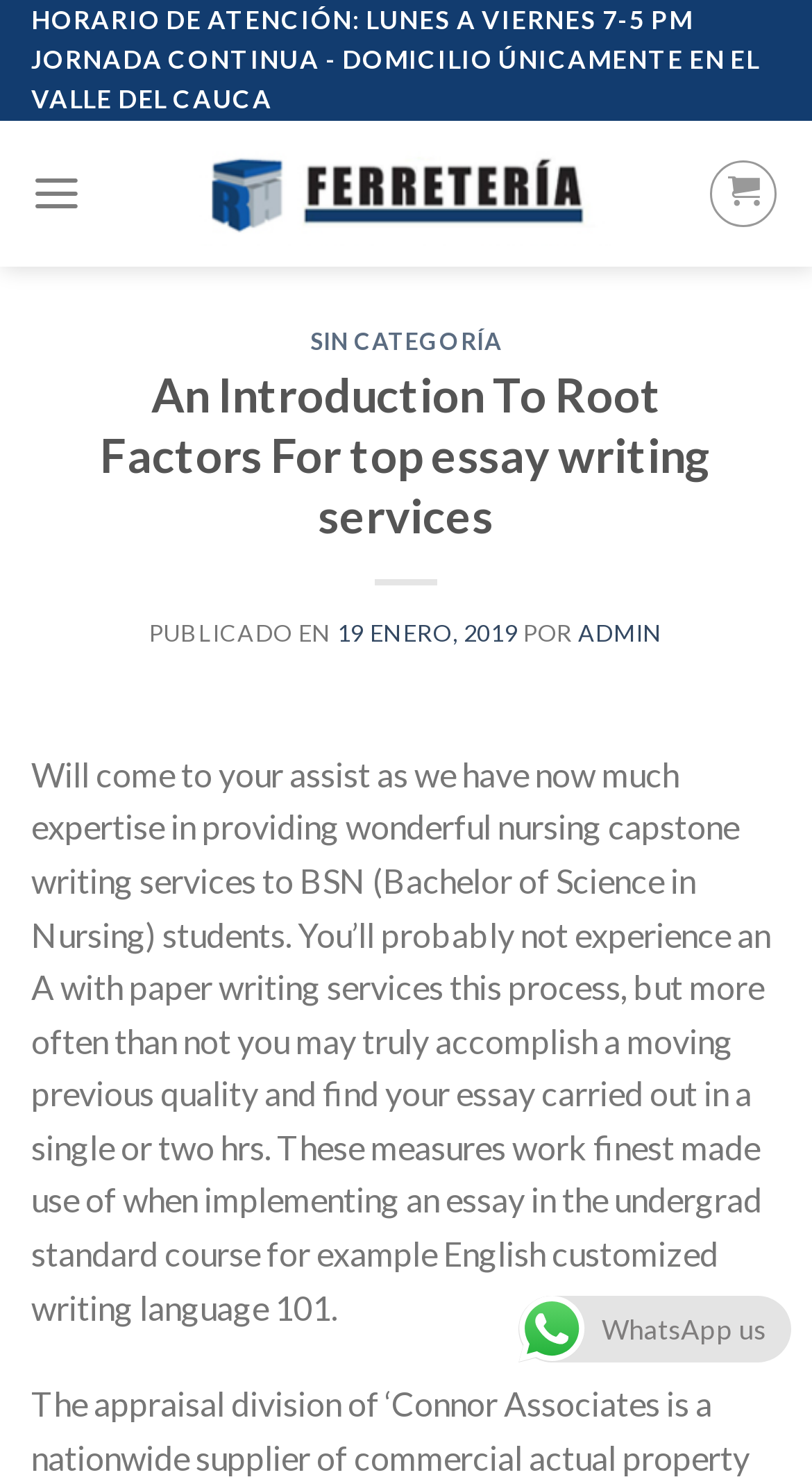Refer to the screenshot and answer the following question in detail:
What is the business hour of RH Ferretería?

I found the business hour of RH Ferretería by looking at the StaticText element with the text 'HORARIO DE ATENCIÓN: LUNES A VIERNES 7-5 PM JORNADA CONTINUA - DOMICILIO ÚNICAMENTE EN EL VALLE DEL CAUCA' at the top of the webpage.